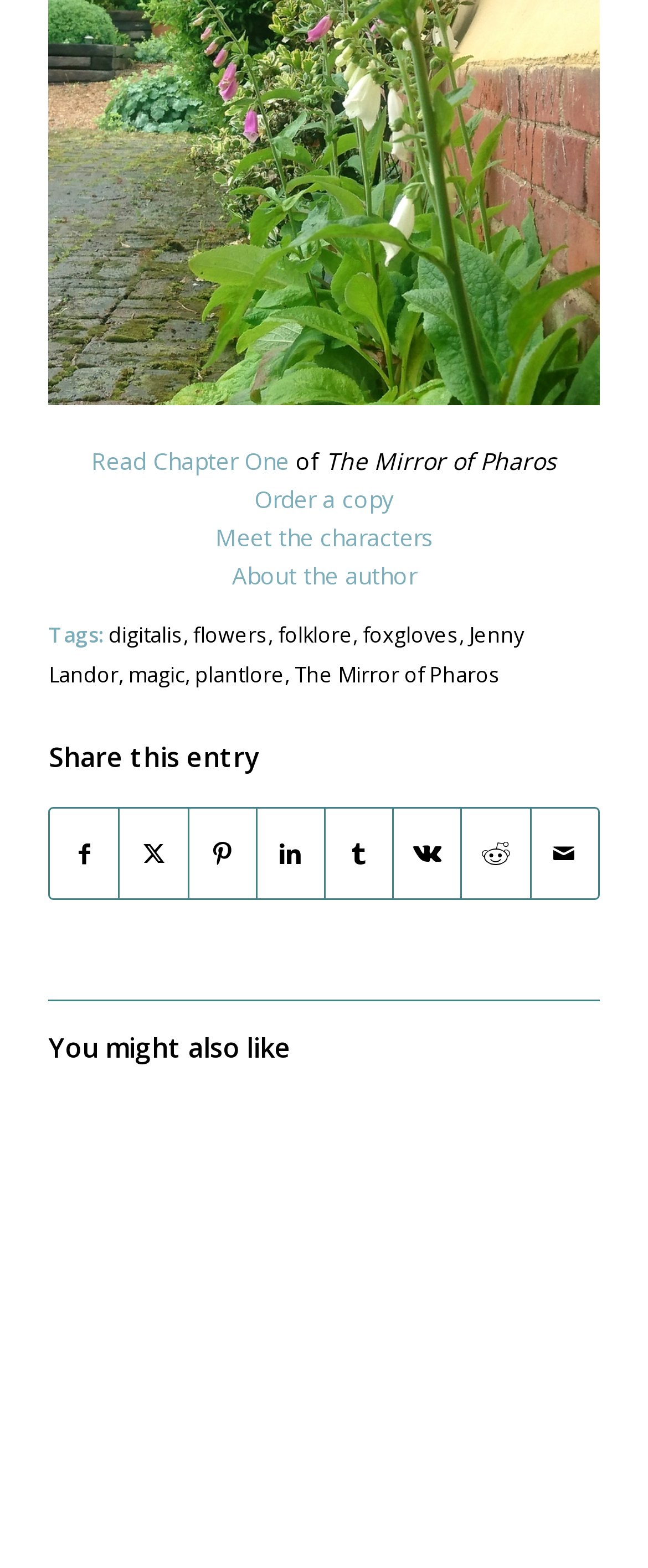Please determine the bounding box coordinates for the UI element described as: "Alex Hales".

None